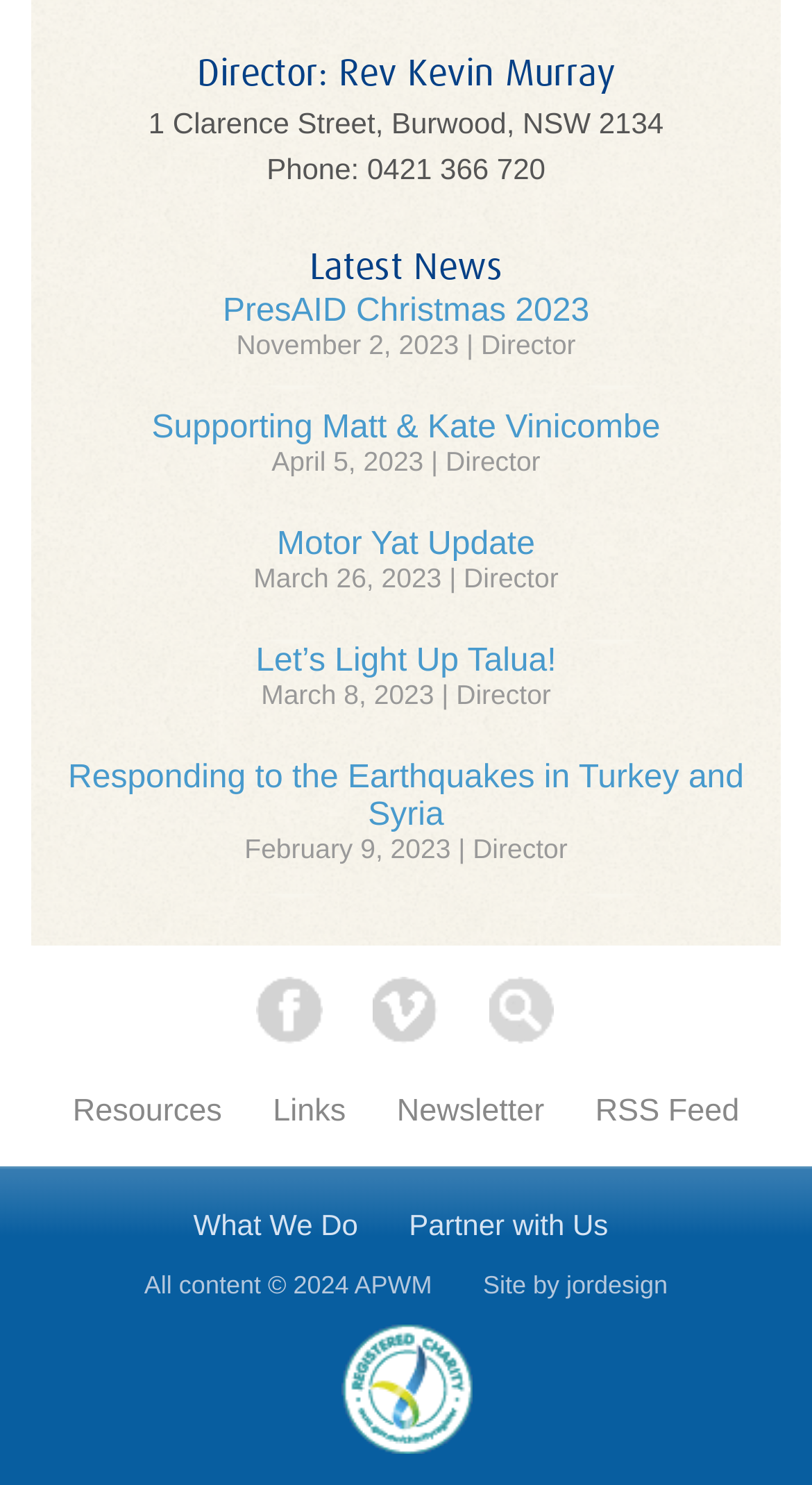Give a concise answer of one word or phrase to the question: 
What is the phone number?

0421 366 720